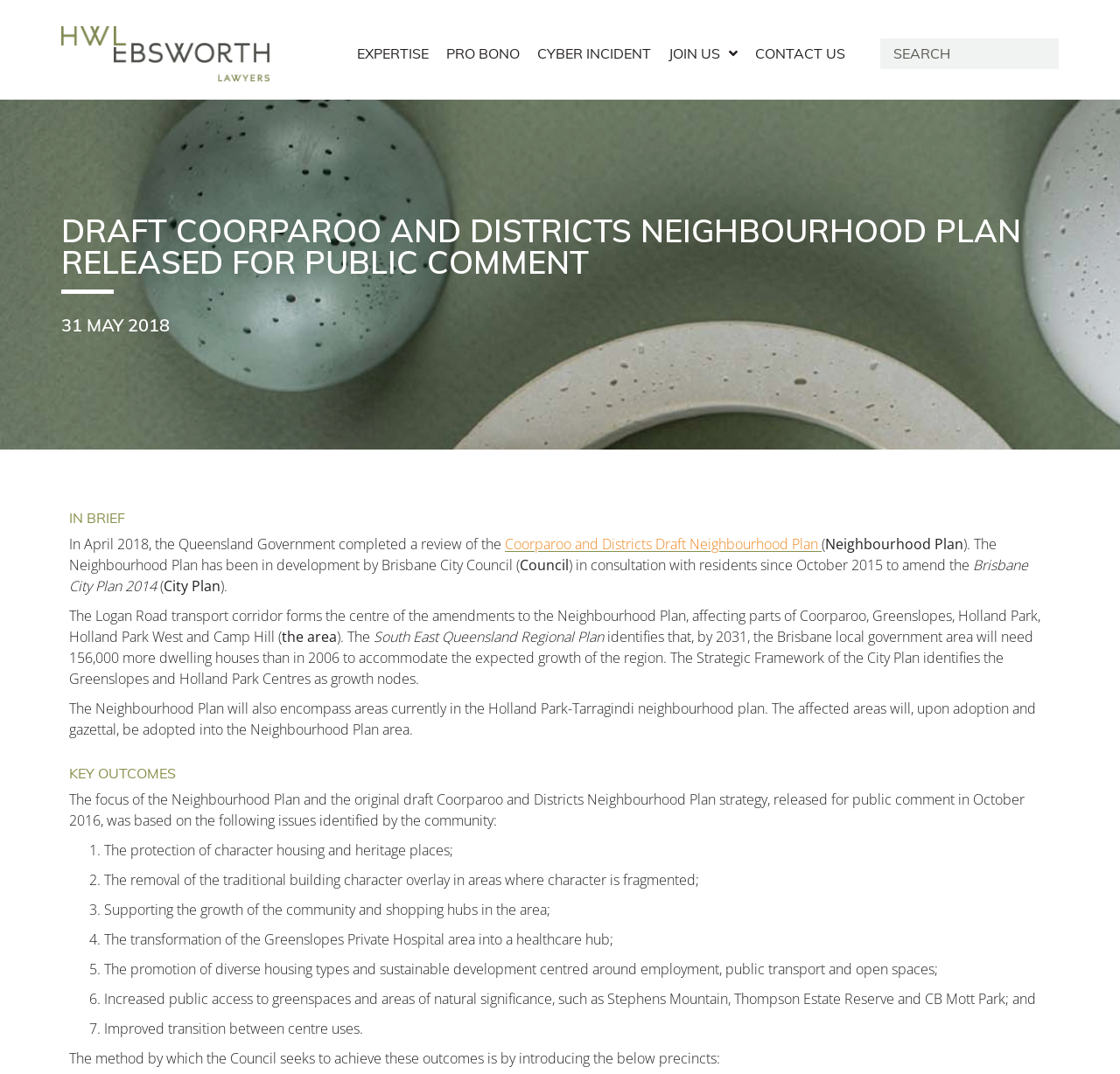Determine the bounding box for the described UI element: "Expertise".

[0.319, 0.035, 0.383, 0.065]